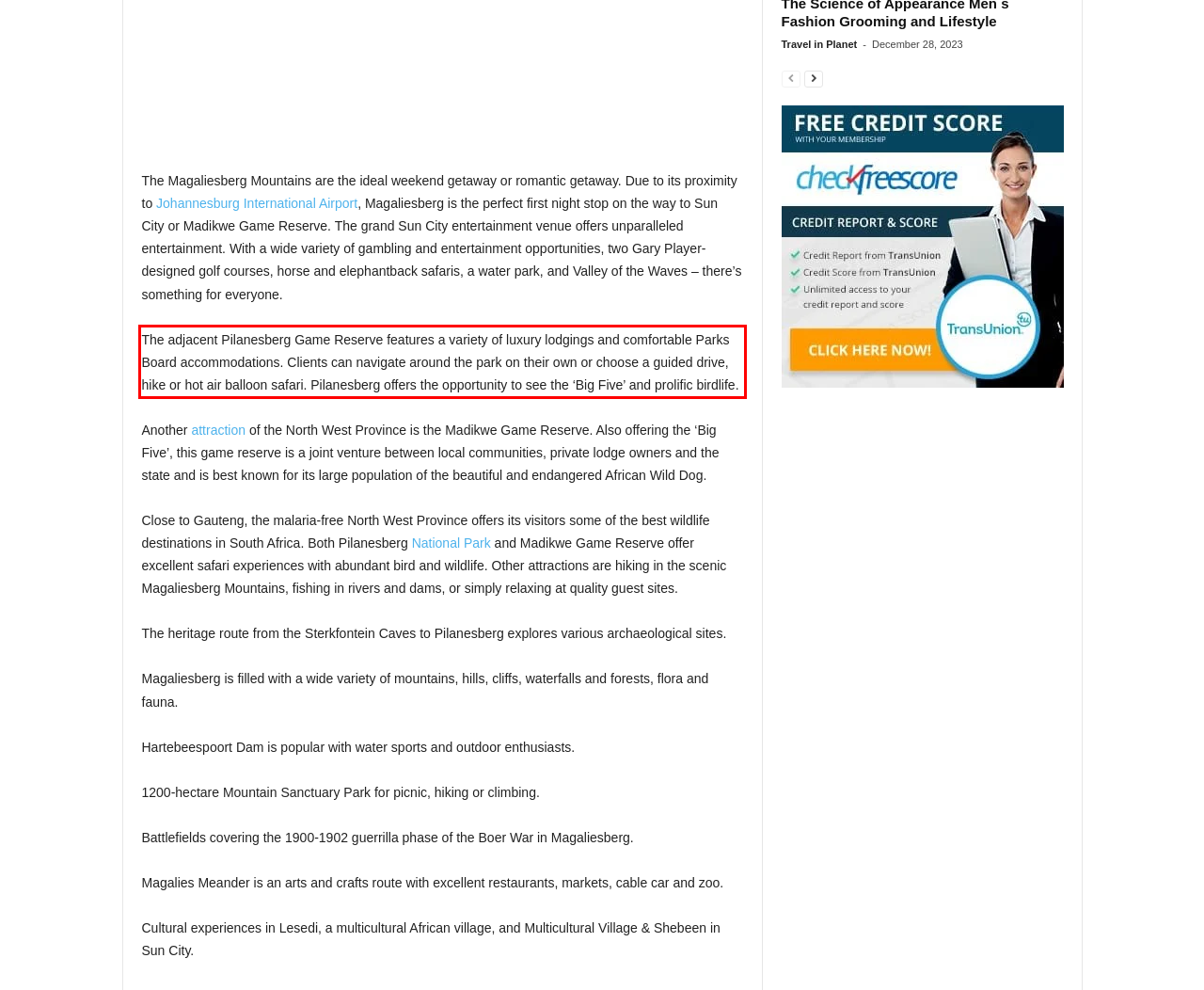From the given screenshot of a webpage, identify the red bounding box and extract the text content within it.

The adjacent Pilanesberg Game Reserve features a variety of luxury lodgings and comfortable Parks Board accommodations. Clients can navigate around the park on their own or choose a guided drive, hike or hot air balloon safari. Pilanesberg offers the opportunity to see the ‘Big Five’ and prolific birdlife.